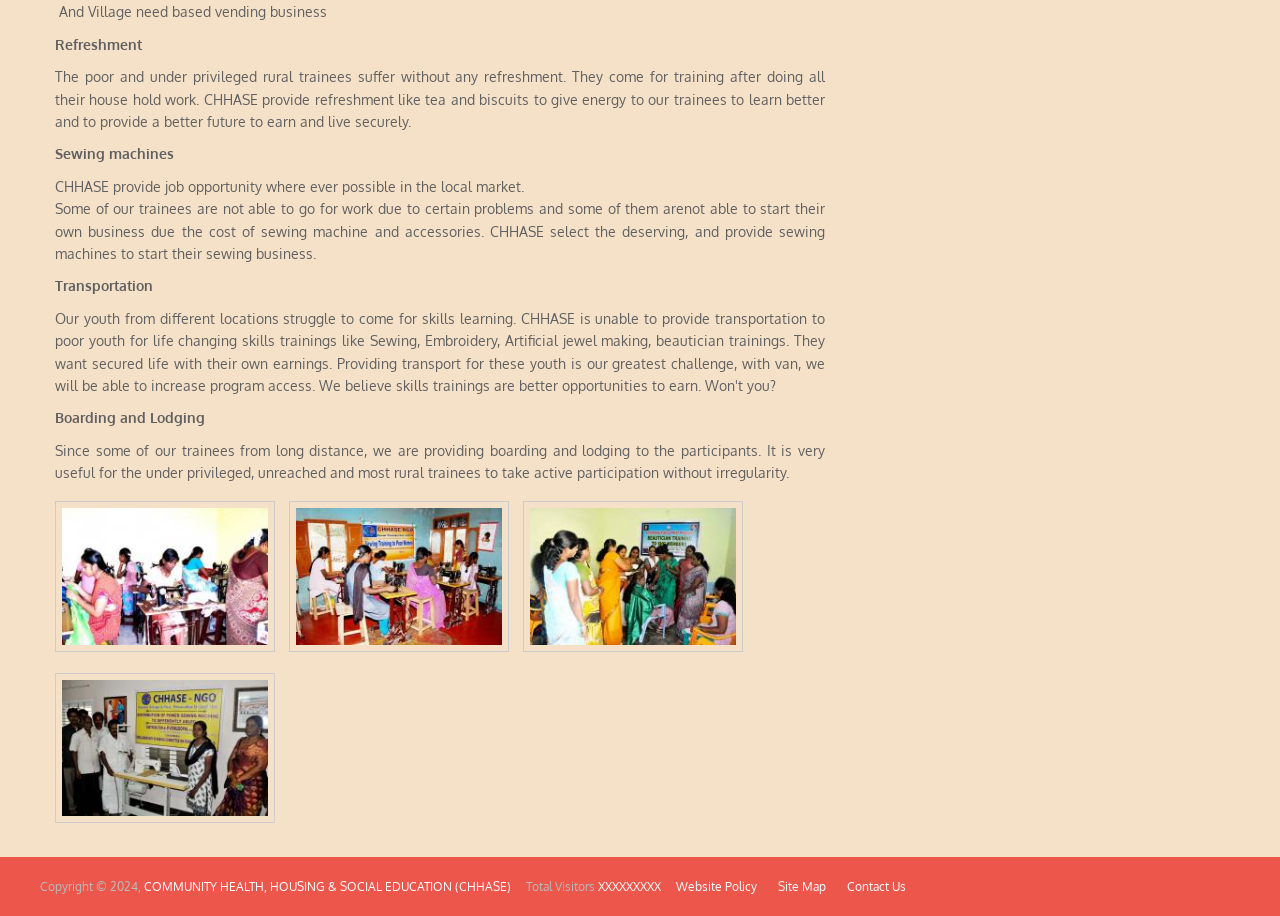Please identify the bounding box coordinates of the element that needs to be clicked to execute the following command: "Check Total Visitors". Provide the bounding box using four float numbers between 0 and 1, formatted as [left, top, right, bottom].

[0.409, 0.959, 0.467, 0.976]